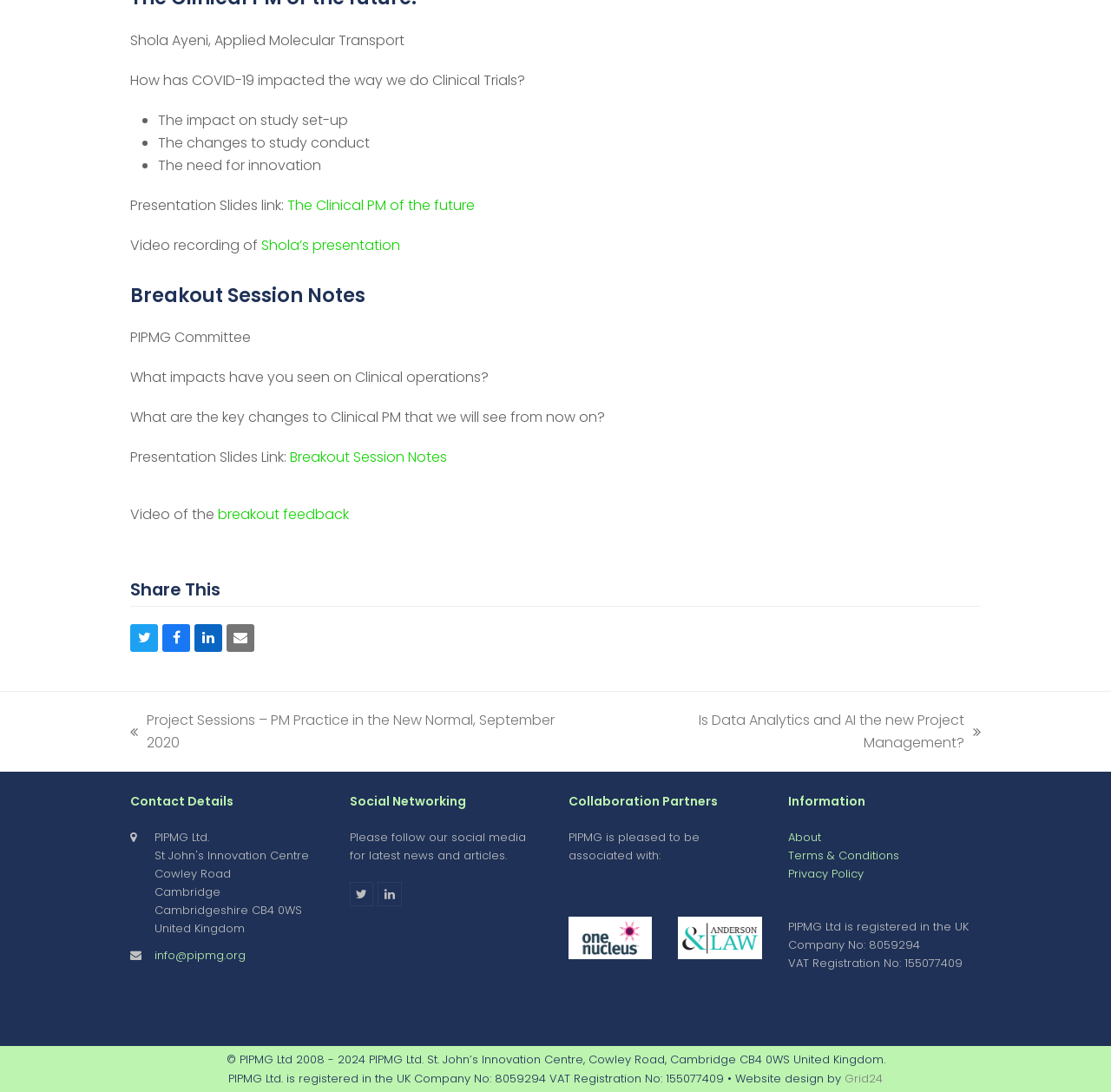Can you look at the image and give a comprehensive answer to the question:
What is the topic of Shola Ayeni's presentation?

The topic of Shola Ayeni's presentation can be inferred from the text 'How has COVID-19 impacted the way we do Clinical Trials?' which is located at the top of the webpage, indicating that the presentation is related to Clinical Trials.